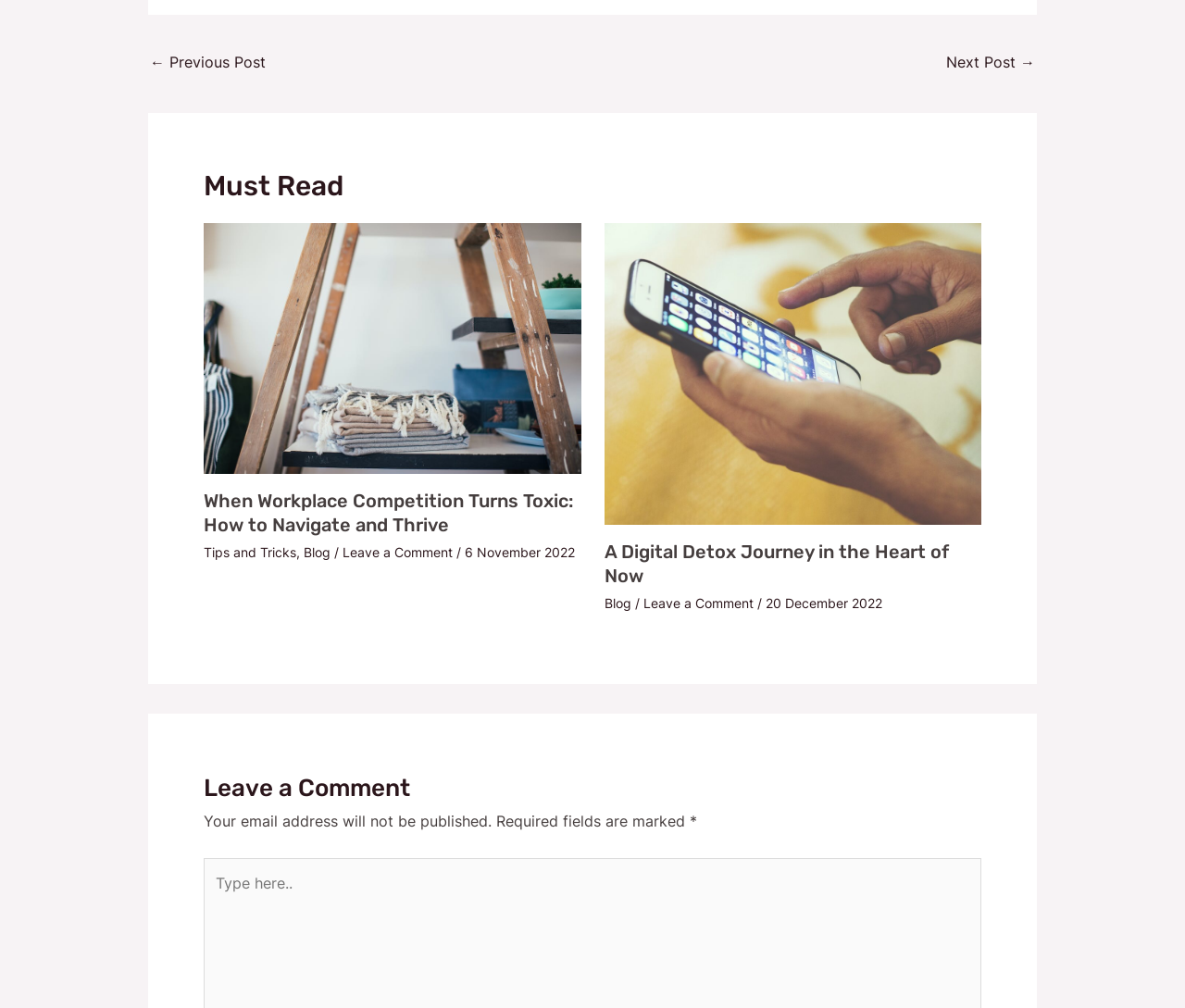Give a concise answer of one word or phrase to the question: 
What is the purpose of the 'Leave a Comment' section?

To leave a comment